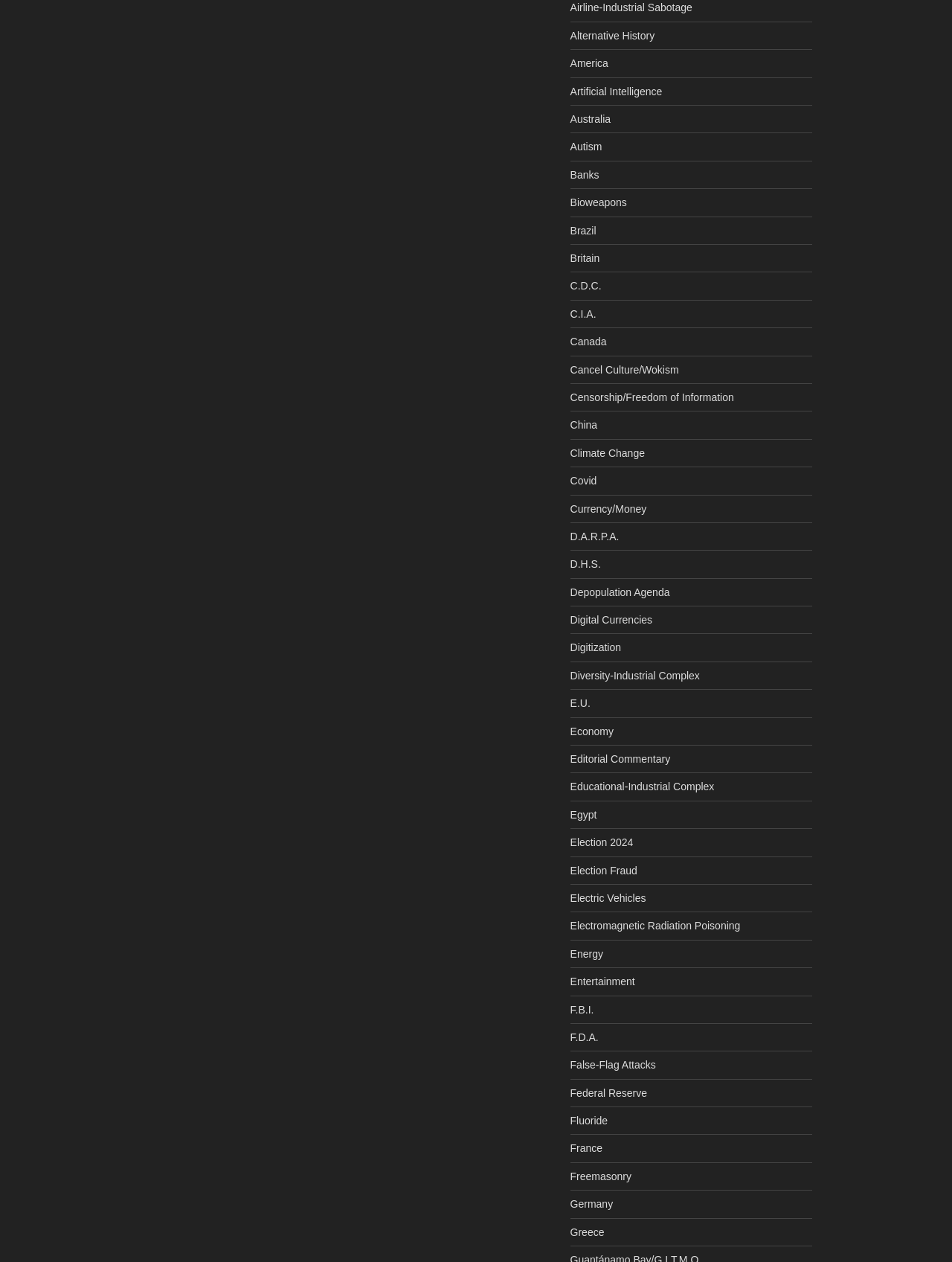Please identify the bounding box coordinates of the region to click in order to complete the task: "Click on the link to learn about Airline-Industrial Sabotage". The coordinates must be four float numbers between 0 and 1, specified as [left, top, right, bottom].

[0.599, 0.001, 0.727, 0.011]